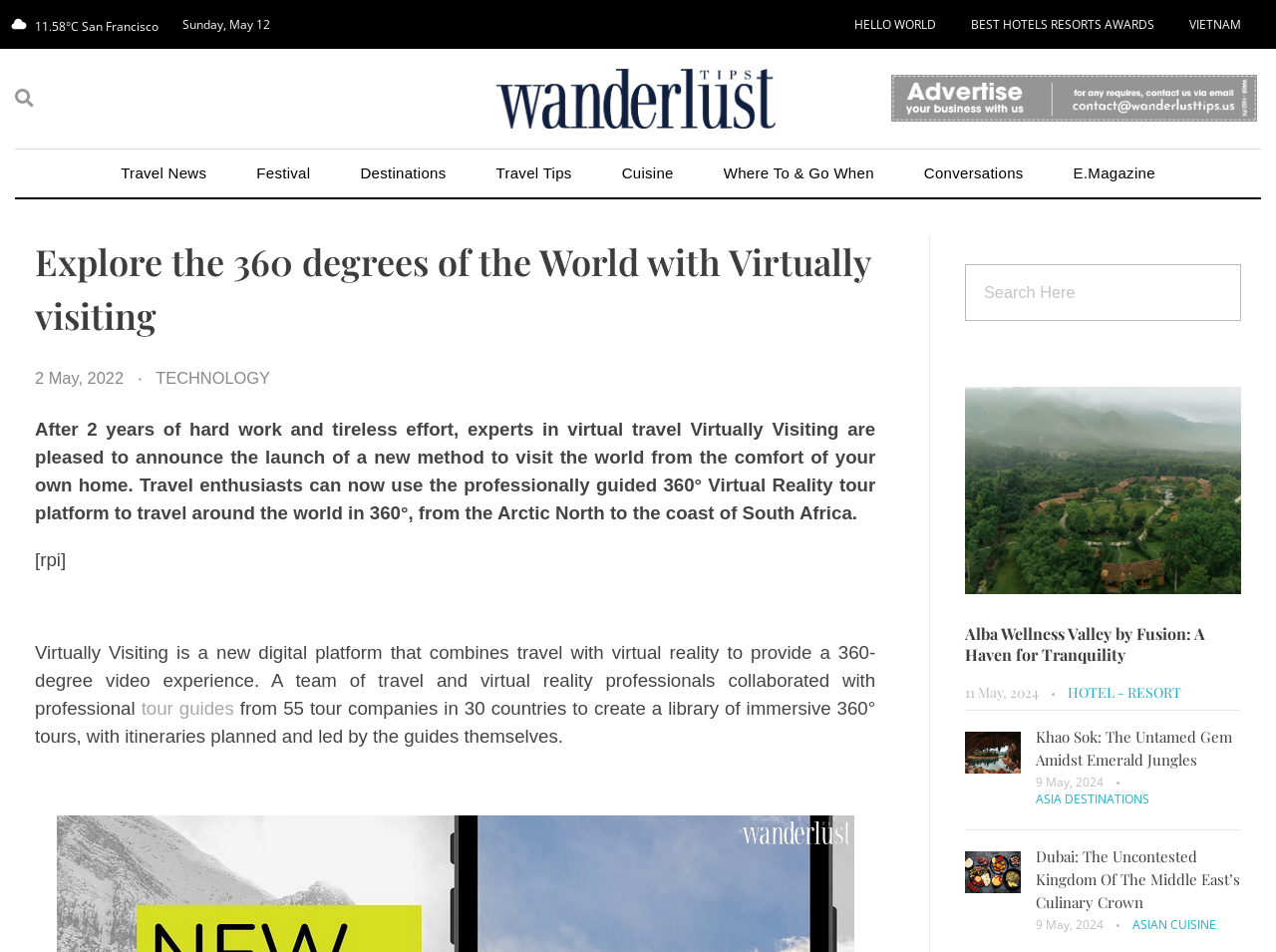What is the theme of the article with the heading 'Alba Wellness Valley by Fusion: A Haven for Tranquility'?
Utilize the information in the image to give a detailed answer to the question.

I found the theme of the article by looking at the link element with the text 'HOTEL - RESORT' which is located near the heading 'Alba Wellness Valley by Fusion: A Haven for Tranquility'.